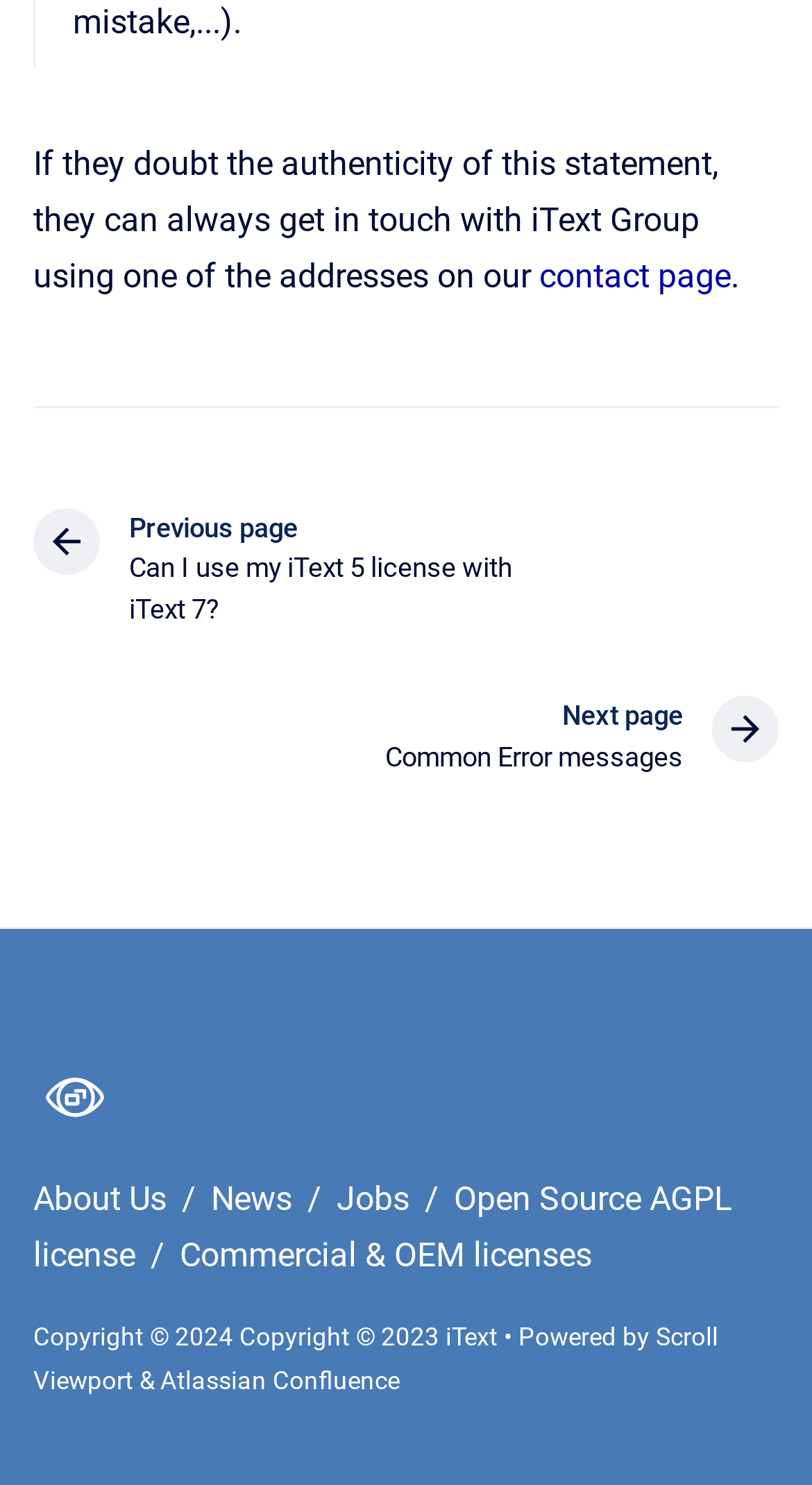What is the last link in the footer section?
Look at the image and answer with only one word or phrase.

Atlassian Confluence